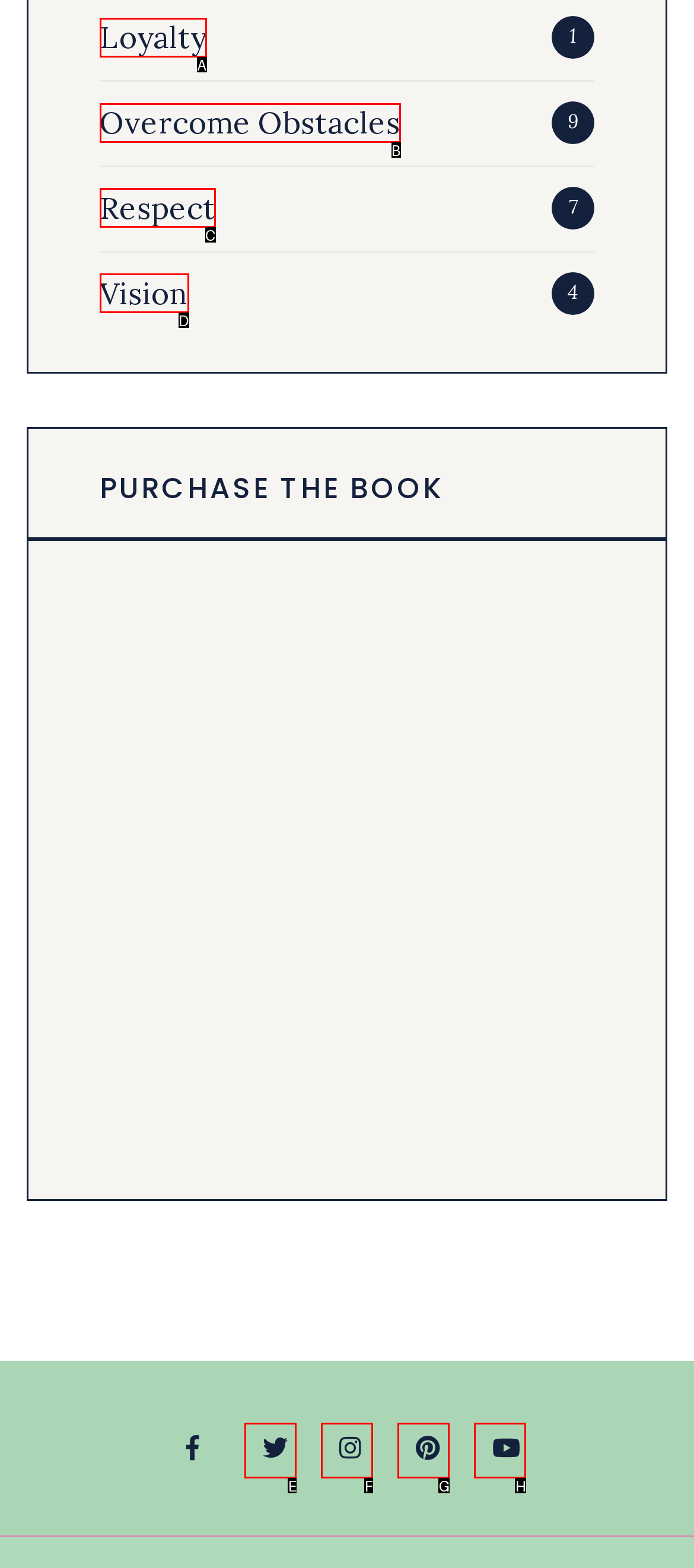To perform the task "Click on 'Overcome Obstacles'", which UI element's letter should you select? Provide the letter directly.

B